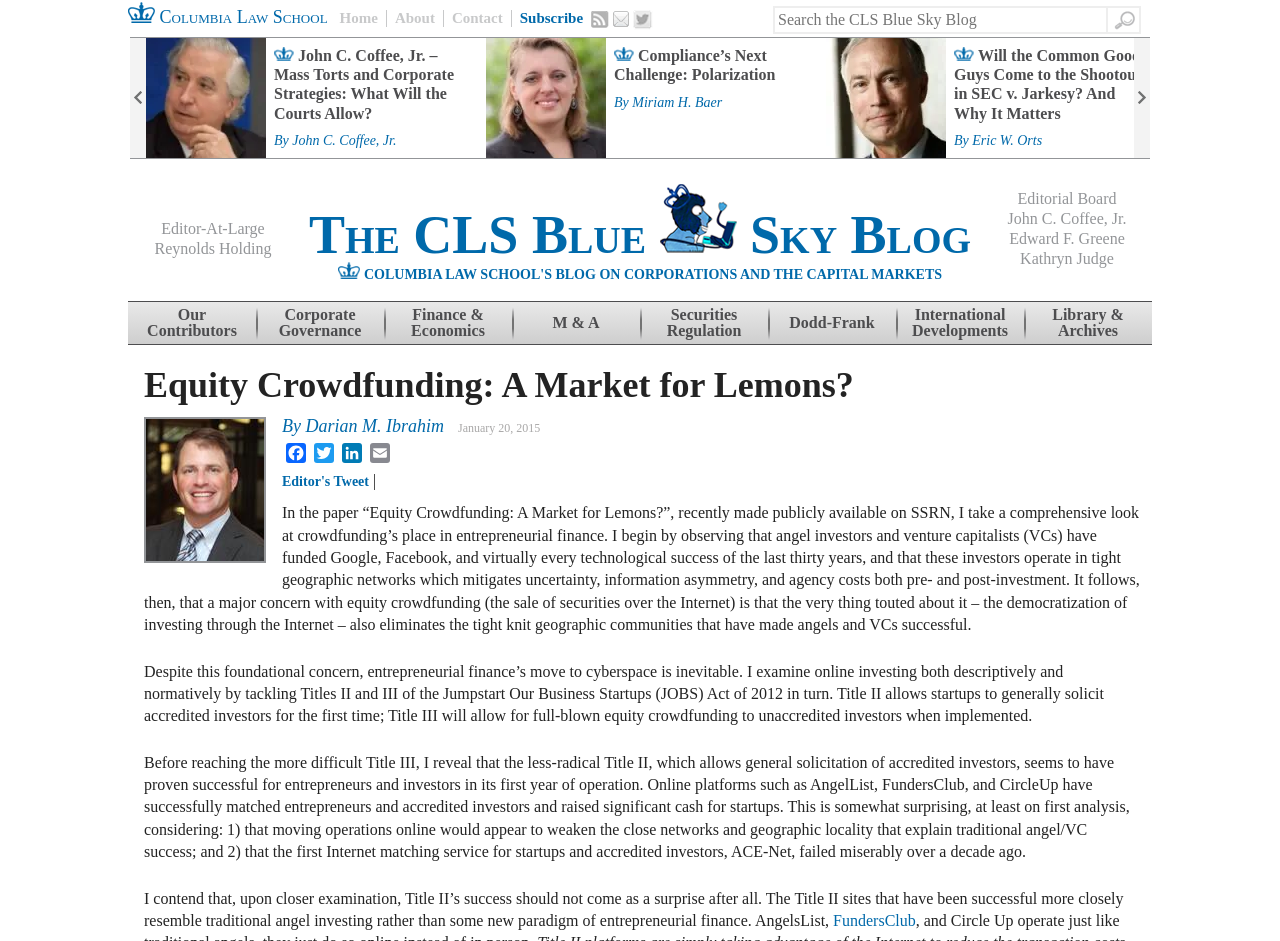Specify the bounding box coordinates of the area to click in order to execute this command: 'Visit the Twitter page'. The coordinates should consist of four float numbers ranging from 0 to 1, and should be formatted as [left, top, right, bottom].

[0.242, 0.471, 0.264, 0.496]